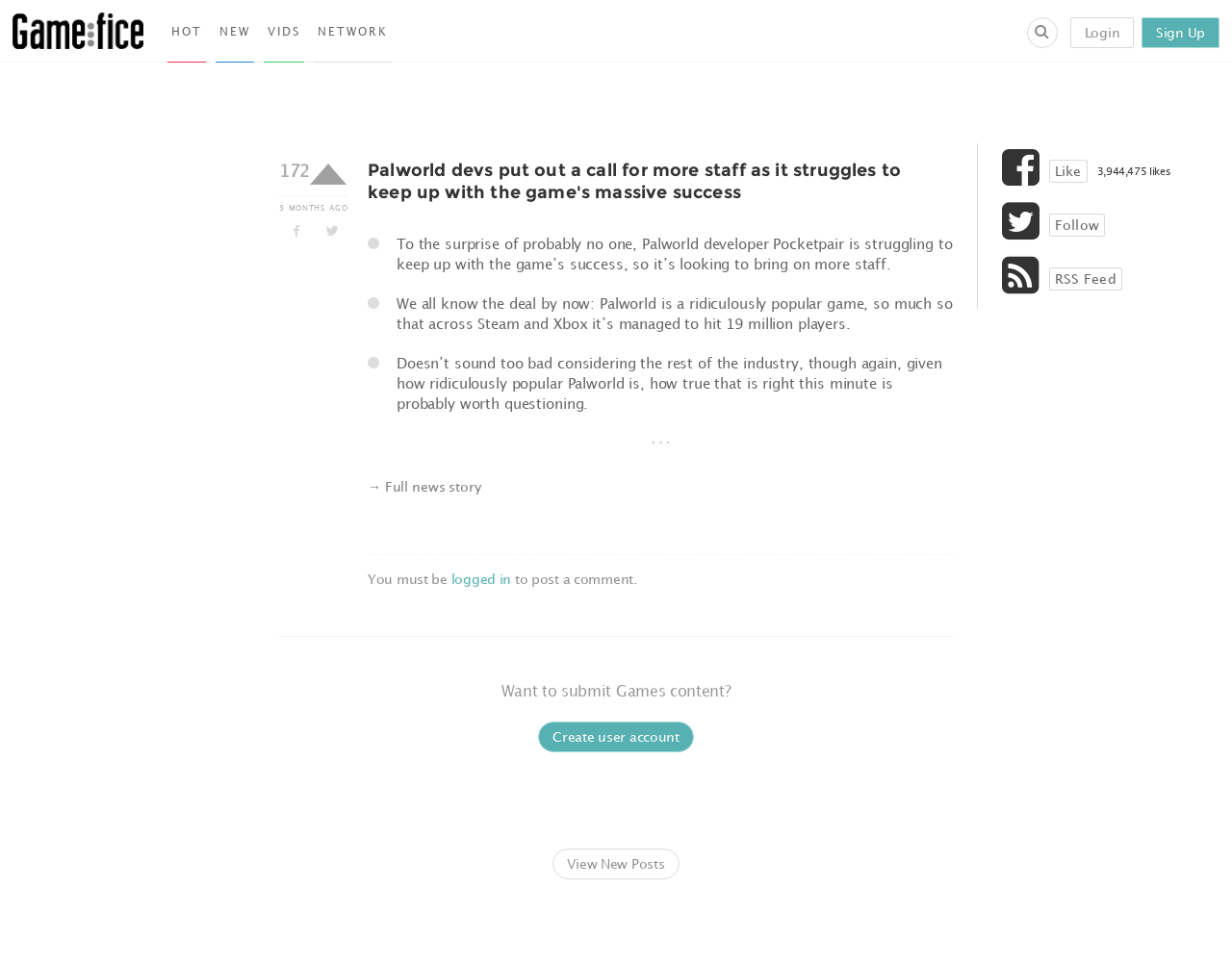Using the given description, provide the bounding box coordinates formatted as (top-left x, top-left y, bottom-right x, bottom-right y), with all values being floating point numbers between 0 and 1. Description: logged in

[0.366, 0.592, 0.415, 0.609]